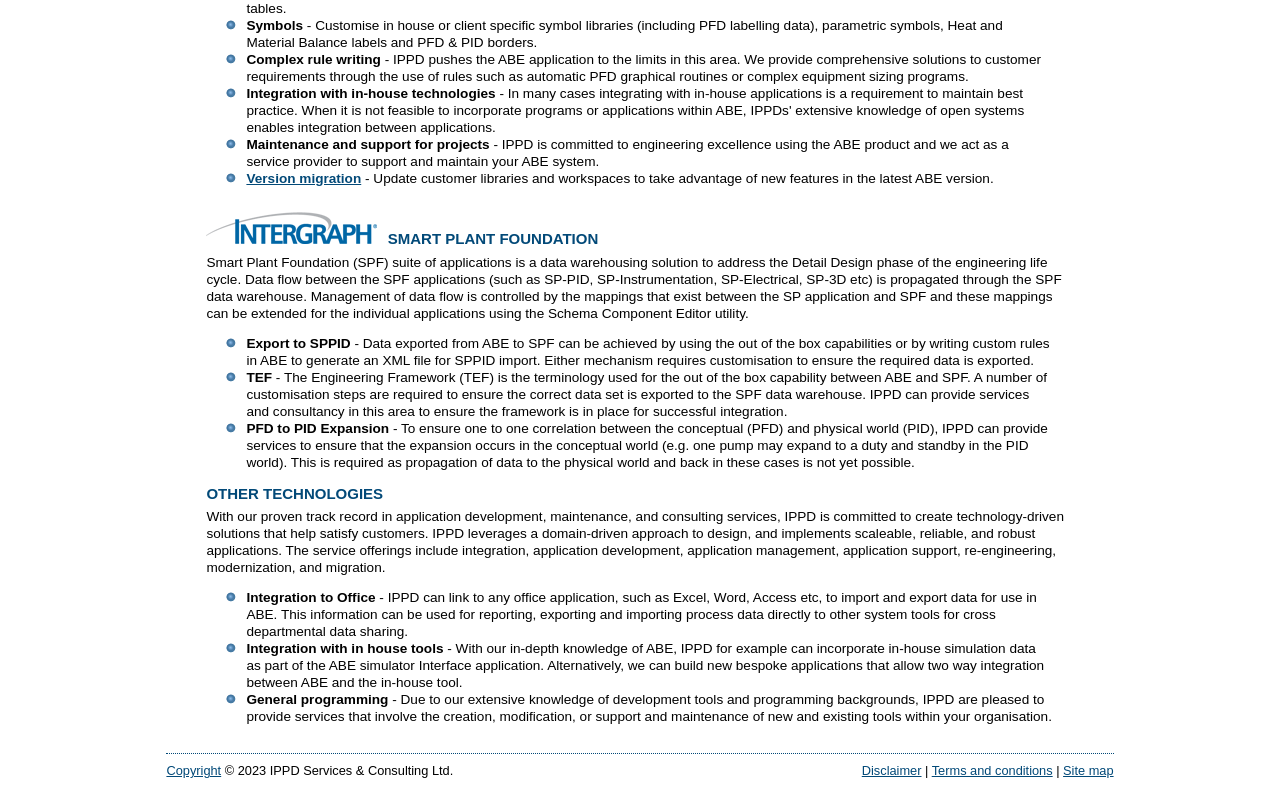Determine the bounding box coordinates (top-left x, top-left y, bottom-right x, bottom-right y) of the UI element described in the following text: Benefits

None